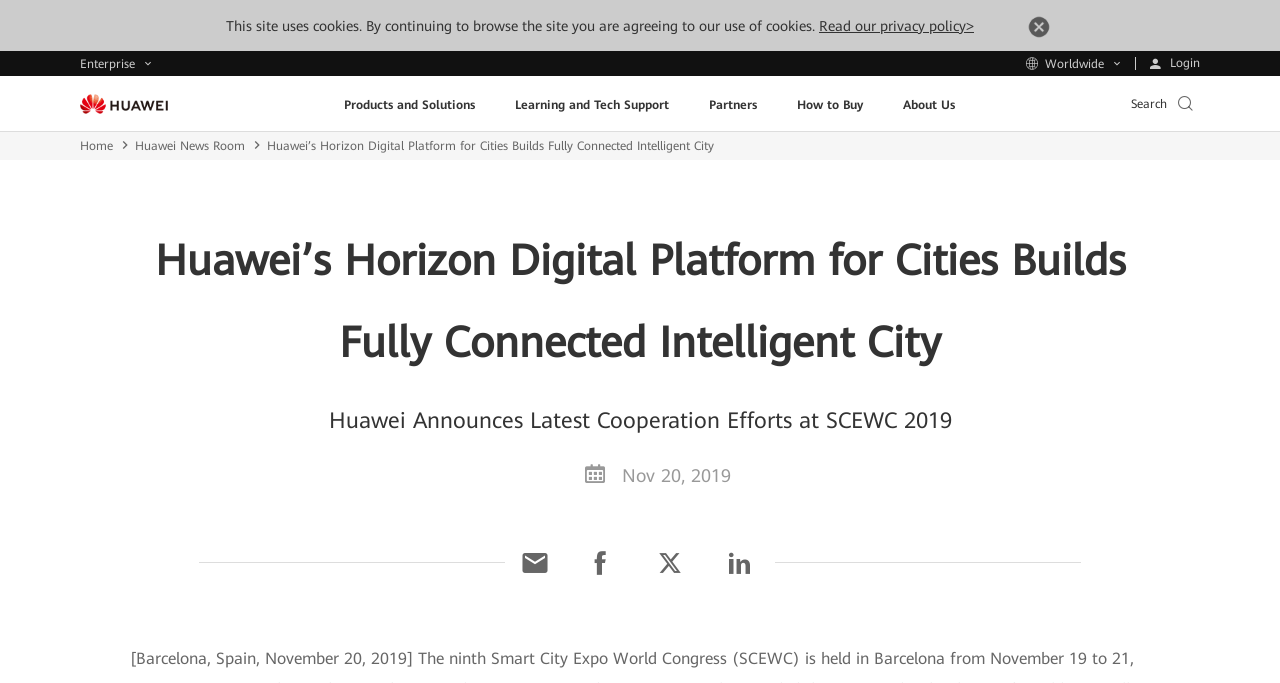Using the element description: "Huawei News Room", determine the bounding box coordinates for the specified UI element. The coordinates should be four float numbers between 0 and 1, [left, top, right, bottom].

[0.105, 0.196, 0.209, 0.232]